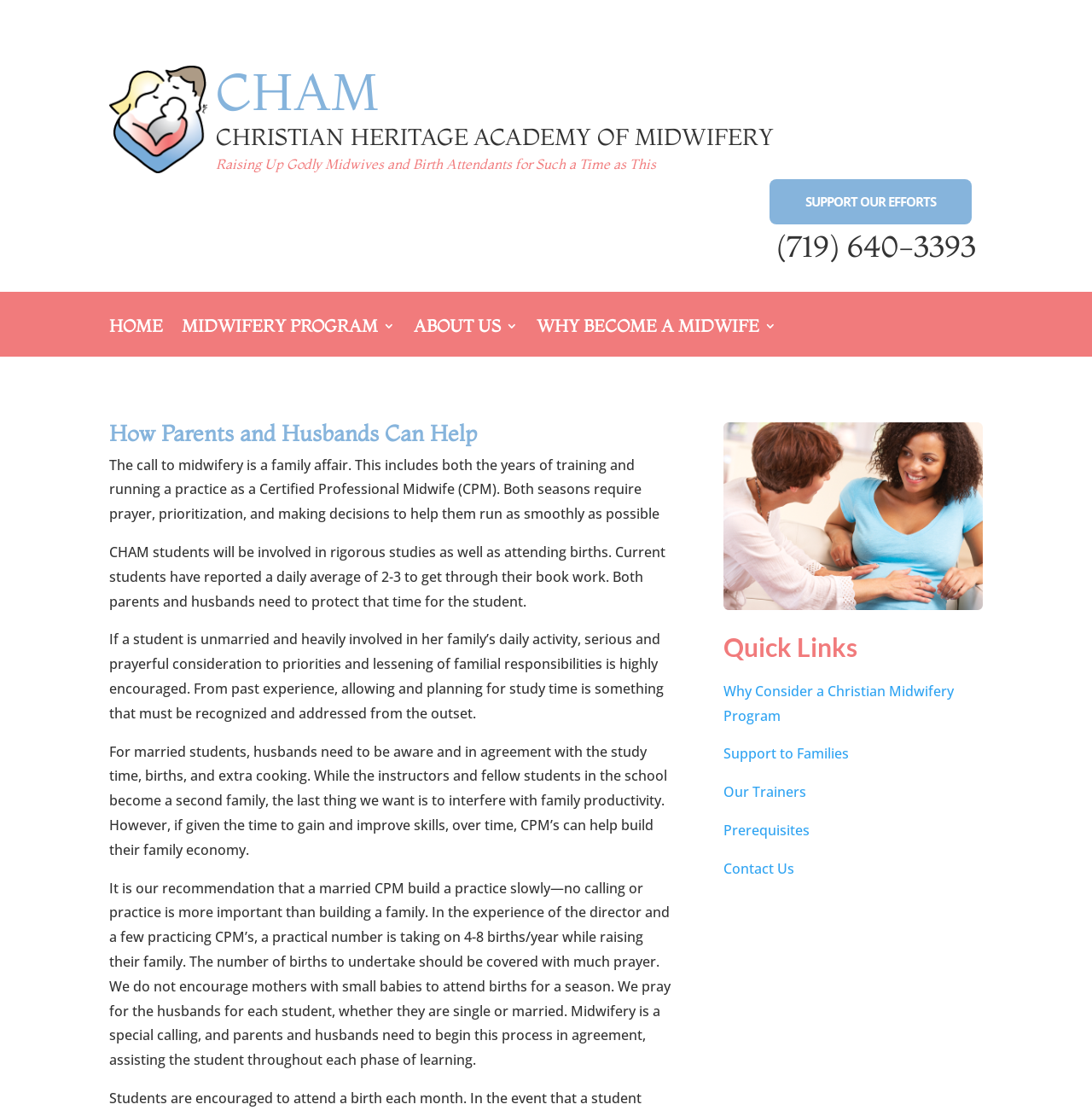Could you indicate the bounding box coordinates of the region to click in order to complete this instruction: "Read the abstract of the study".

None